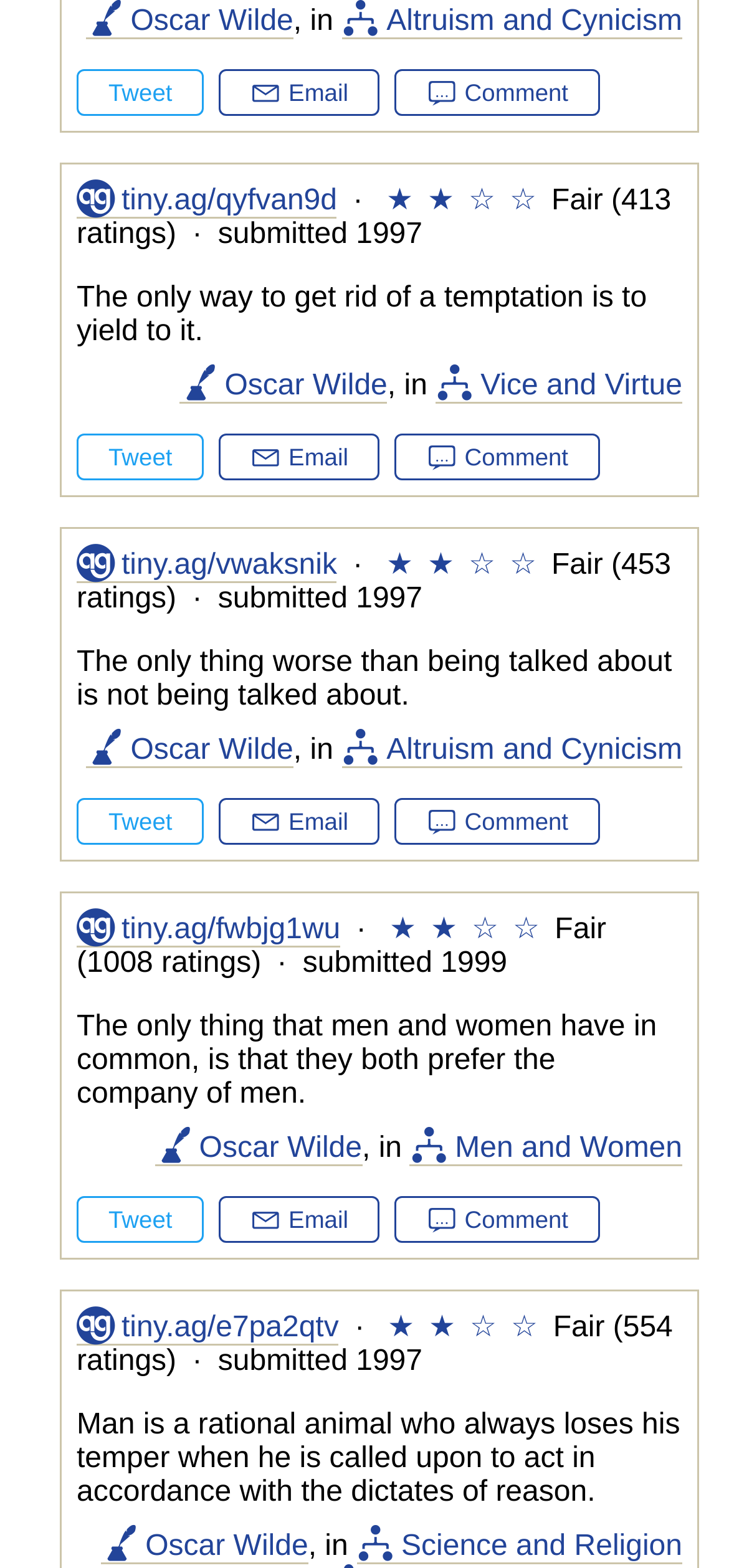Using the element description provided, determine the bounding box coordinates in the format (top-left x, top-left y, bottom-right x, bottom-right y). Ensure that all values are floating point numbers between 0 and 1. Element description: Oscar Wilde

[0.117, 0.468, 0.402, 0.49]